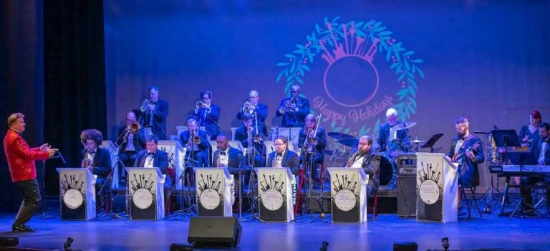Use a single word or phrase to answer the question:
What type of music is being performed?

Jazz and swing